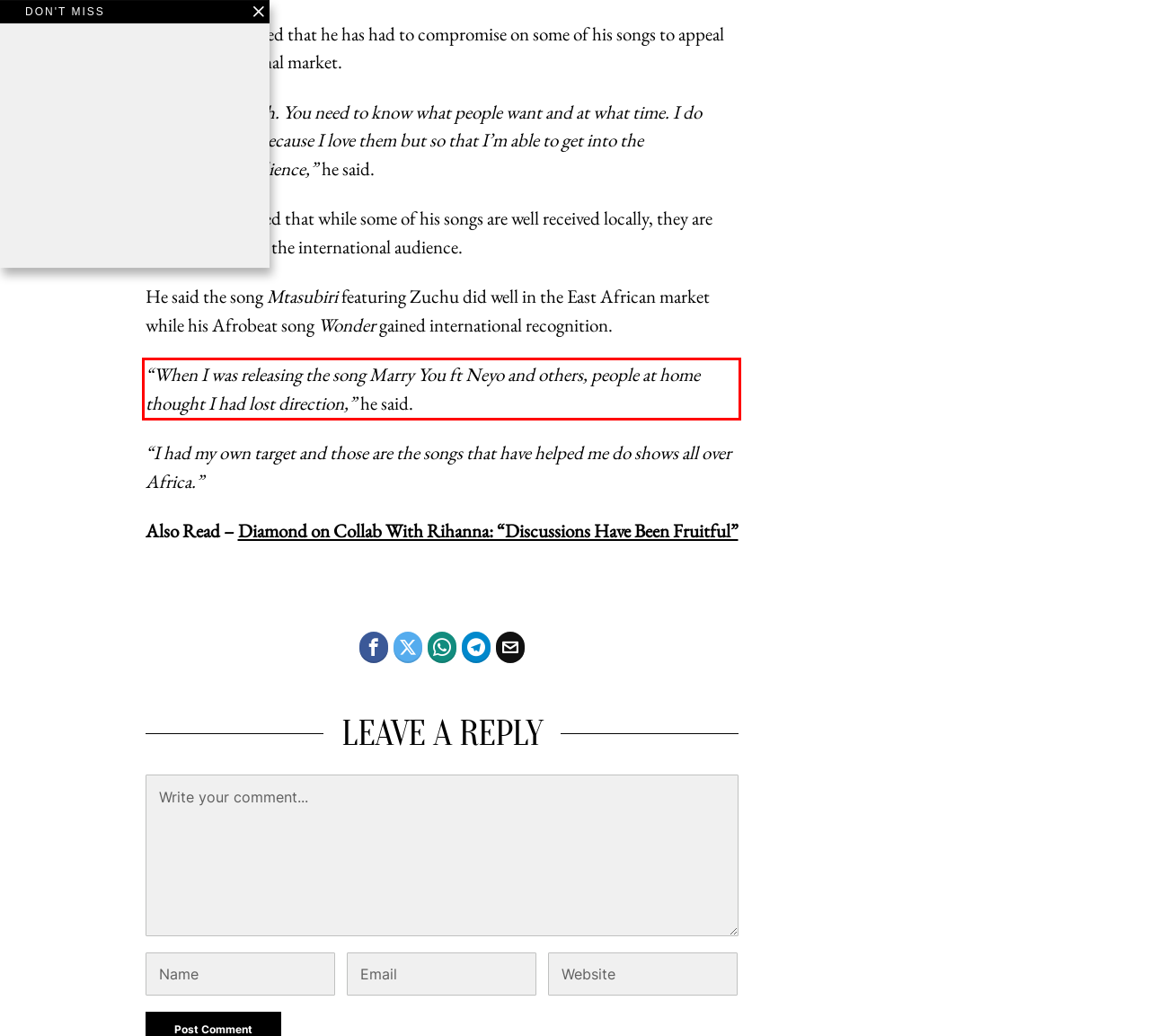Given the screenshot of a webpage, identify the red rectangle bounding box and recognize the text content inside it, generating the extracted text.

“When I was releasing the song Marry You ft Neyo and others, people at home thought I had lost direction,” he said.